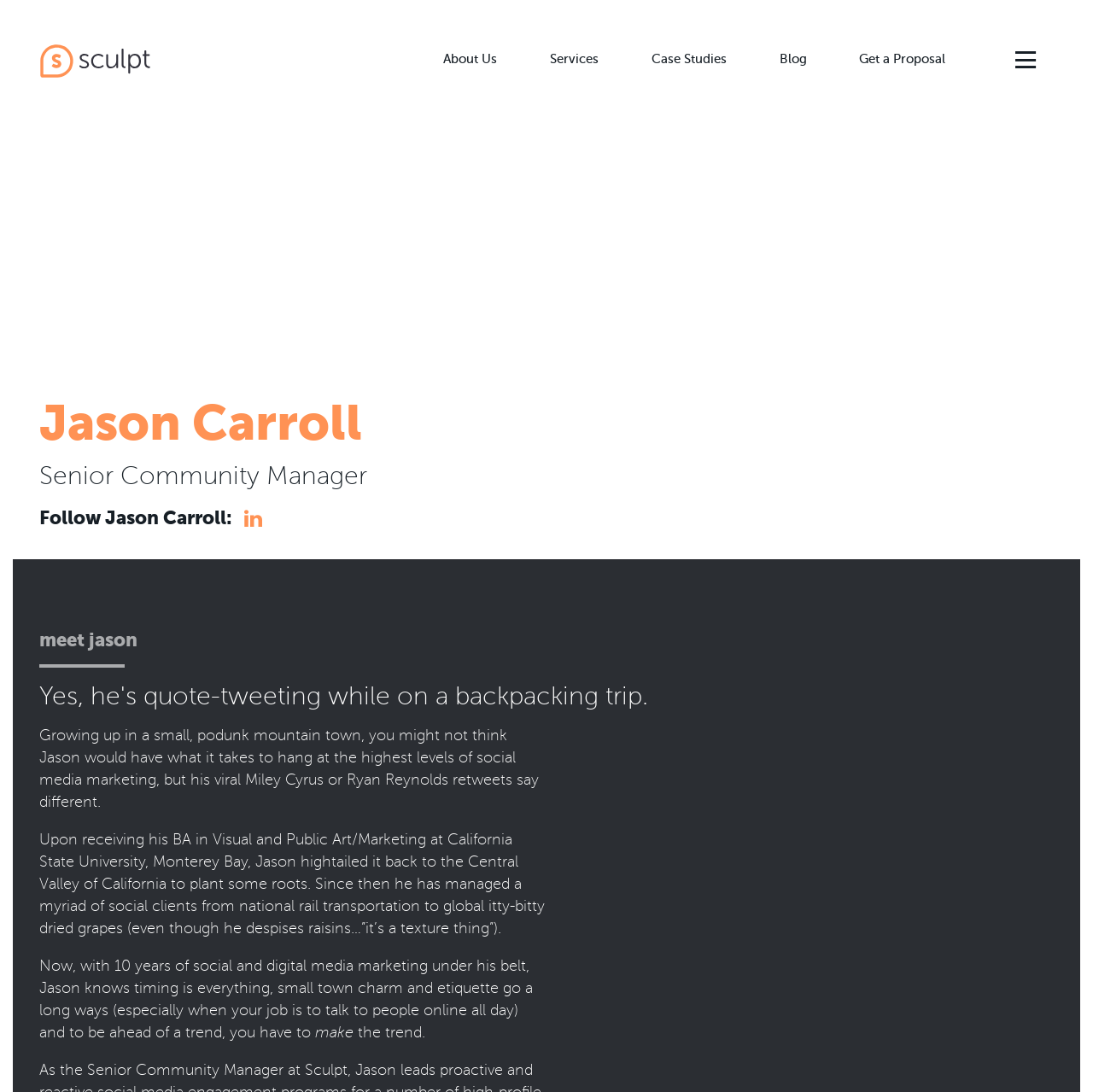Locate the bounding box coordinates of the element I should click to achieve the following instruction: "Learn more about B2B Social Ads".

[0.376, 0.07, 0.563, 0.102]